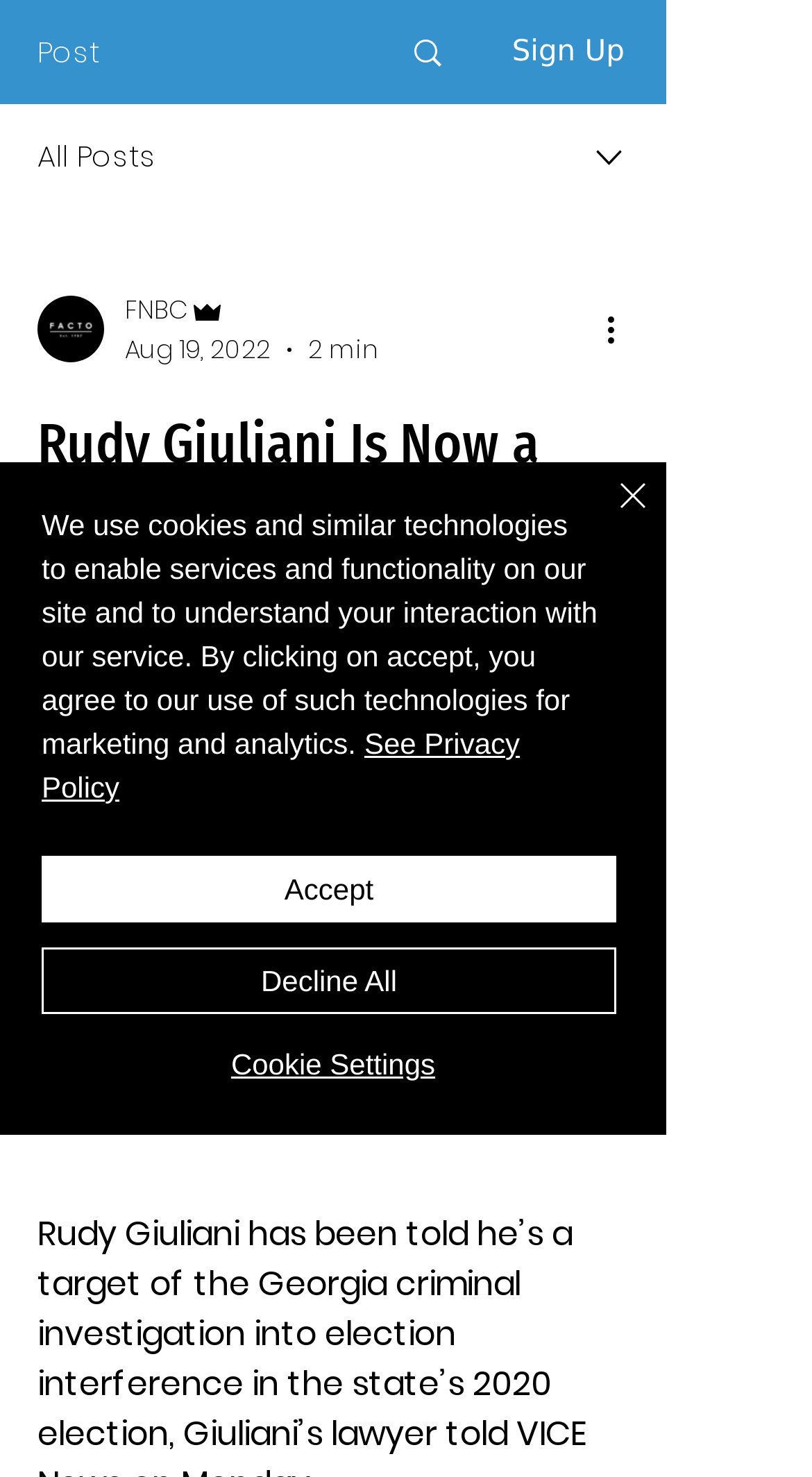Can users sign up on the webpage?
Could you please answer the question thoroughly and with as much detail as possible?

The presence of a 'Sign Up' button suggests that users can sign up on the webpage, possibly to access more features or content.